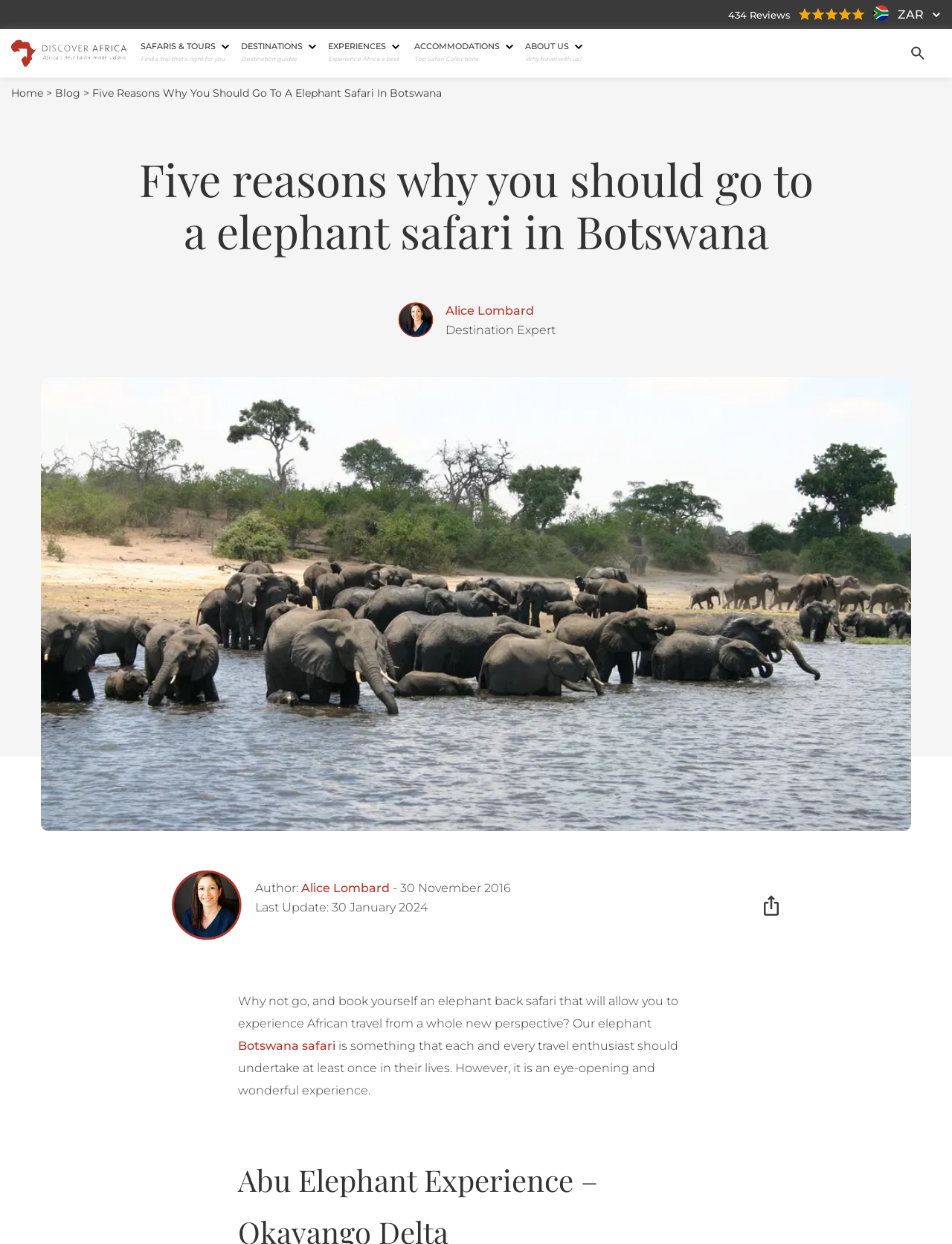Identify the bounding box coordinates of the clickable region required to complete the instruction: "Explore 'SAFARIS & TOURS'". The coordinates should be given as four float numbers within the range of 0 and 1, i.e., [left, top, right, bottom].

[0.148, 0.034, 0.237, 0.041]